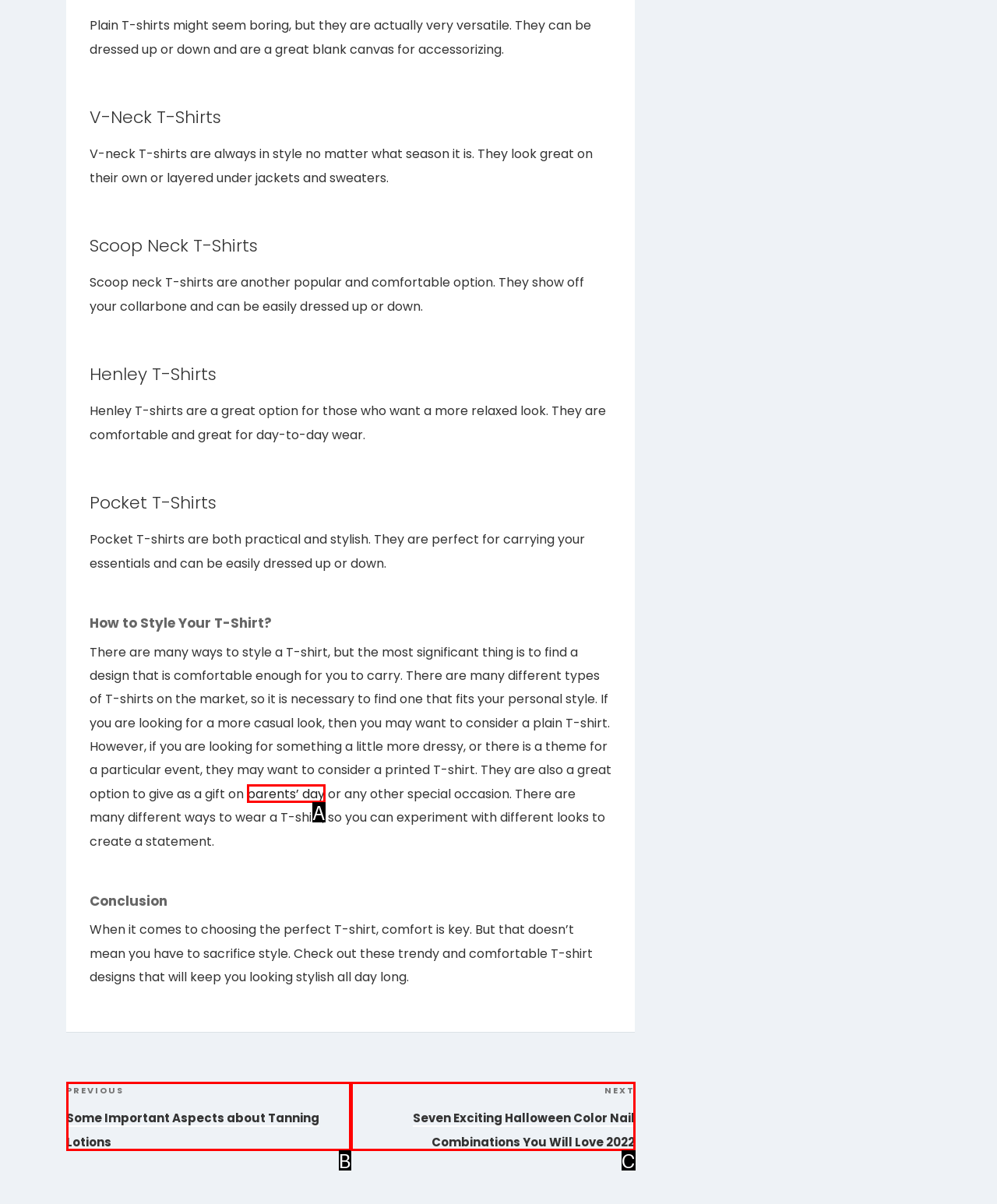Match the following description to the correct HTML element: parents’ day Indicate your choice by providing the letter.

A